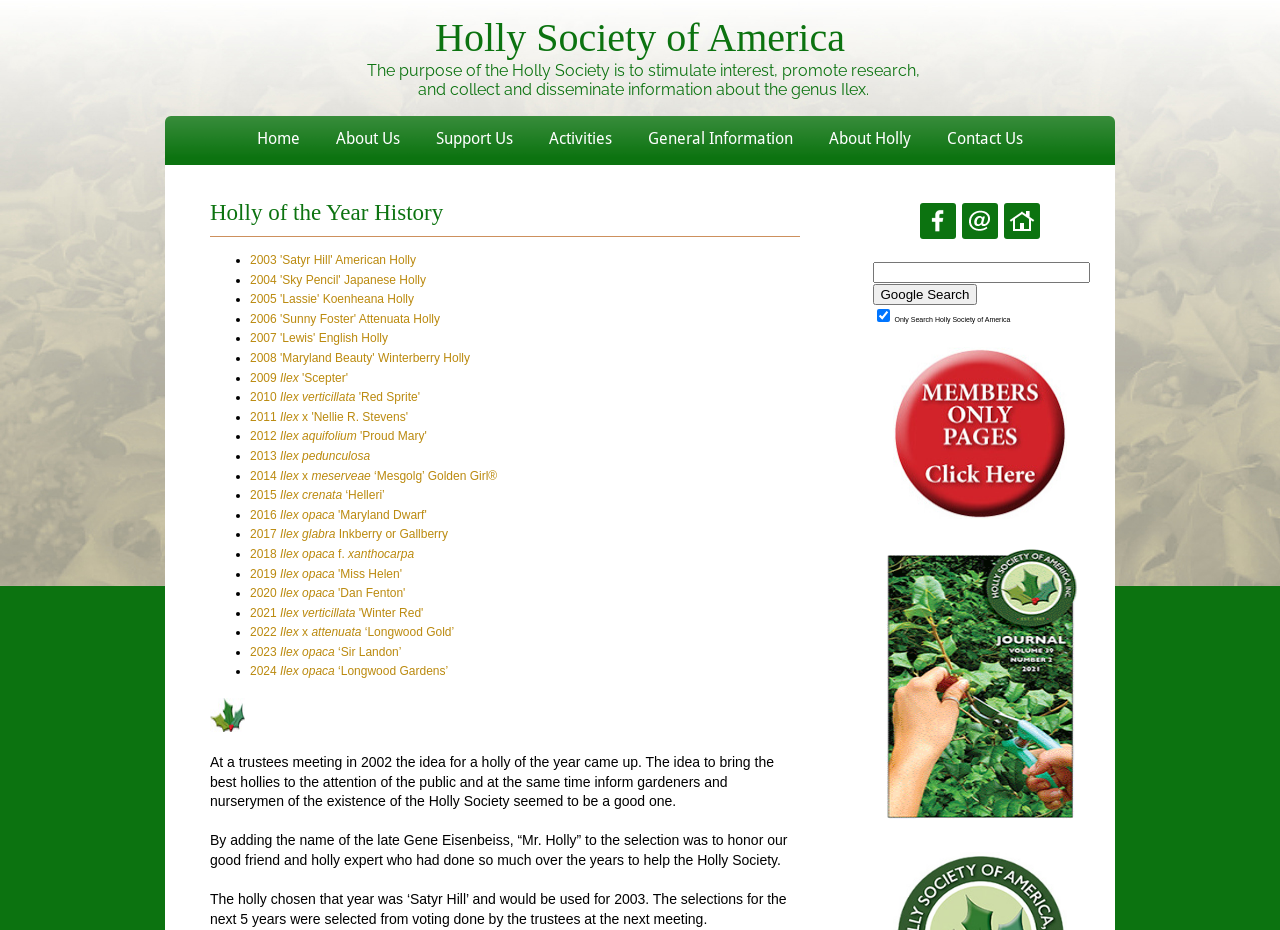Identify the bounding box coordinates of the section to be clicked to complete the task described by the following instruction: "go to the about page". The coordinates should be four float numbers between 0 and 1, formatted as [left, top, right, bottom].

None